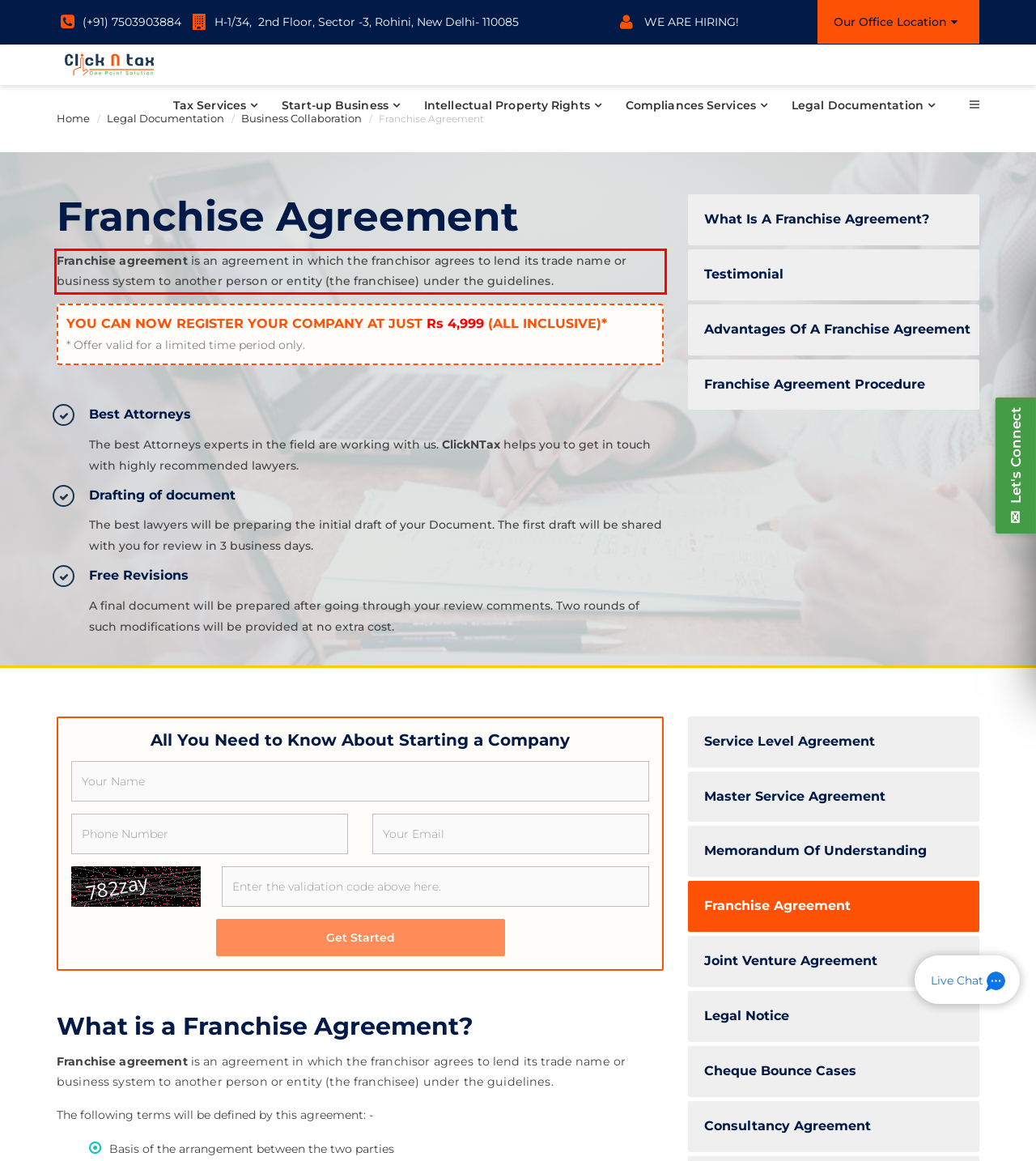You have a screenshot of a webpage where a UI element is enclosed in a red rectangle. Perform OCR to capture the text inside this red rectangle.

Franchise agreement is an agreement in which the franchisor agrees to lend its trade name or business system to another person or entity (the franchisee) under the guidelines.